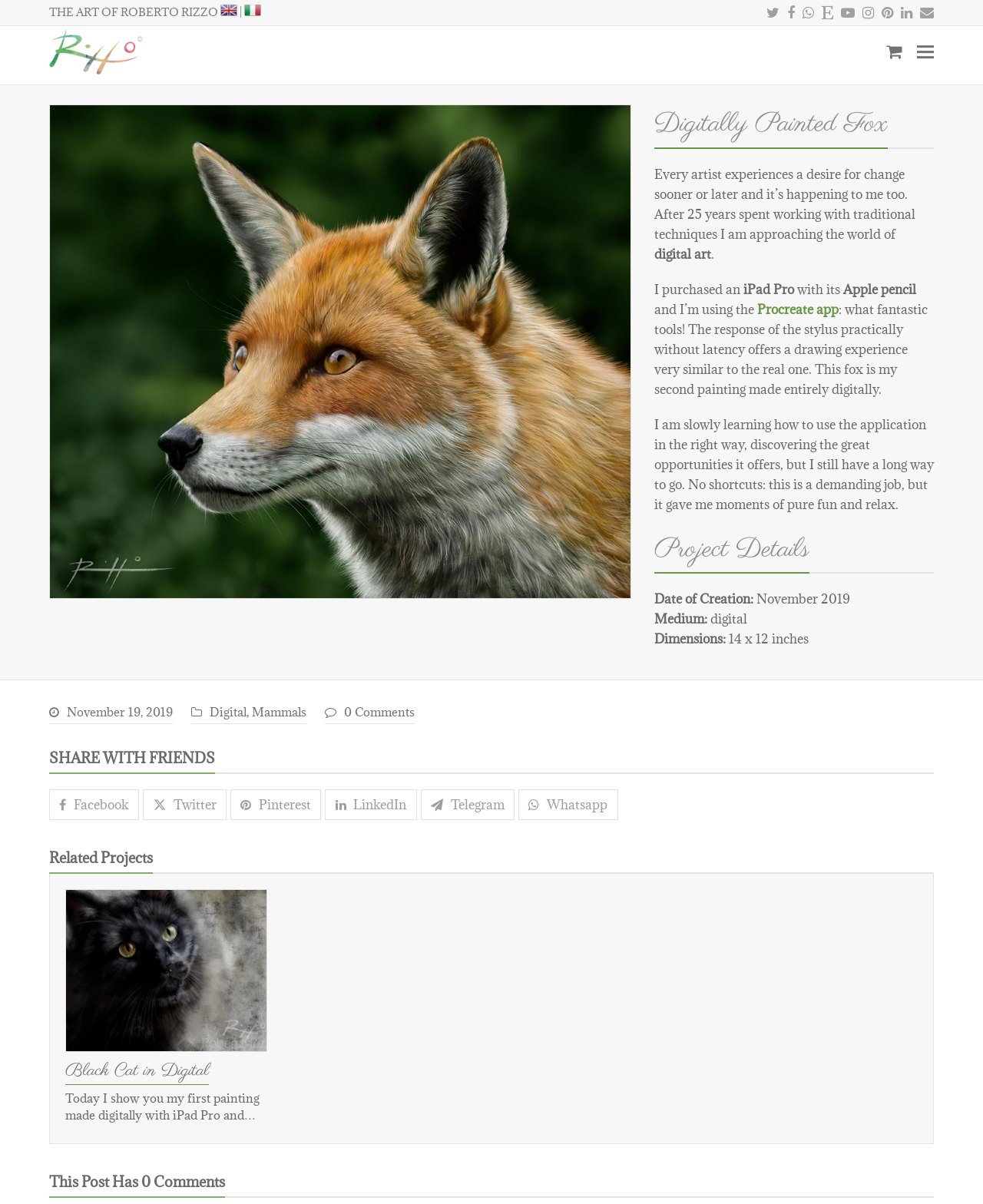Articulate a detailed summary of the webpage's content and design.

This webpage is about a digitally painted fox created using an iPad Pro and Procreate app. At the top, there is a header section with the title "THE ART OF ROBERTO RIZZO" and links to an English website and an Italian website. Below the header, there is a table with a link to the Roberto Rizzo website.

On the left side of the page, there are social media links, including Twitter, Facebook, WhatsApp, Etsy, YouTube, Instagram, Pinterest, LinkedIn, and Email. Next to the social media links, there is a shopping cart icon and a toggle button for the mobile menu.

The main content of the page is a figure of a digitally painted fox, accompanied by a description of the artwork. The text explains that the artist has switched to digital art after 25 years of working with traditional techniques and is using an iPad Pro and Apple Pencil with the Procreate app. The description also mentions the artist's experience with the new tools and the process of learning to use them.

Below the artwork, there are project details, including the date of creation, medium, and dimensions. There is also a section with links to related projects, including a black cat in digital painting.

At the bottom of the page, there are buttons to share the post with friends on various social media platforms, including Facebook, Twitter, Pinterest, LinkedIn, Telegram, and WhatsApp. Finally, there is a section indicating that the post has 0 comments.